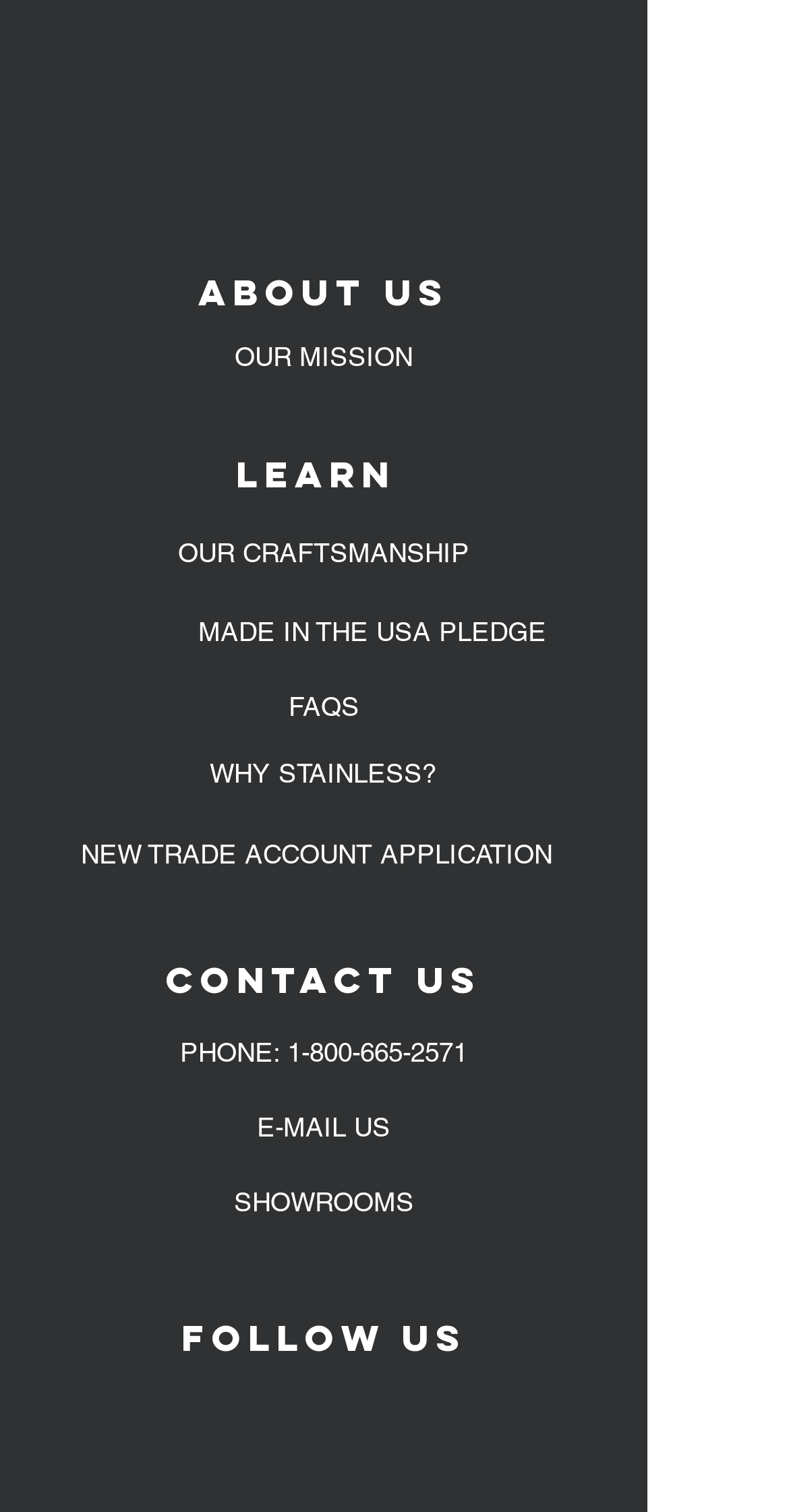Find and indicate the bounding box coordinates of the region you should select to follow the given instruction: "Contact us by phone".

[0.136, 0.672, 0.685, 0.722]